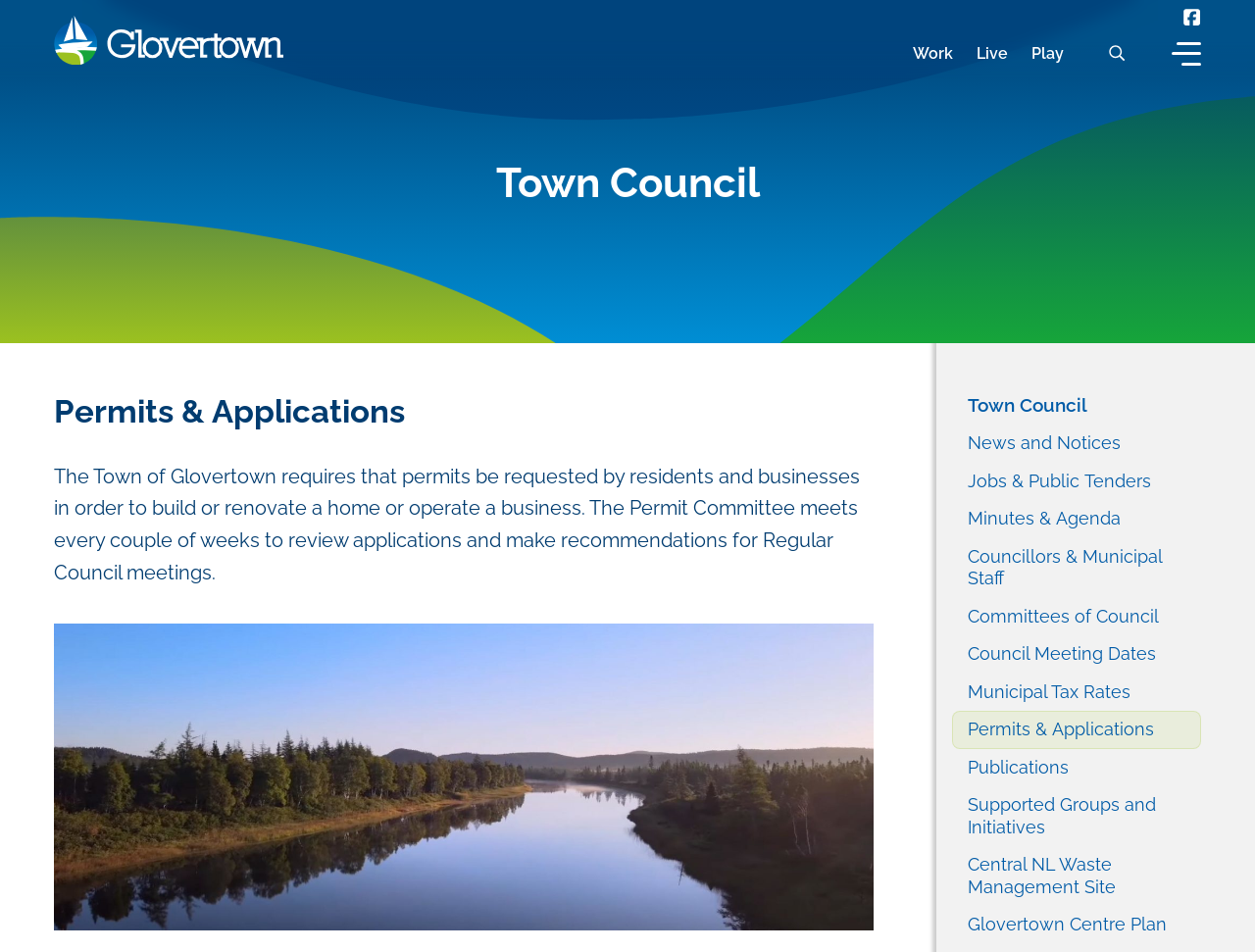What is the principal heading displayed on the webpage?

Permits & Applications